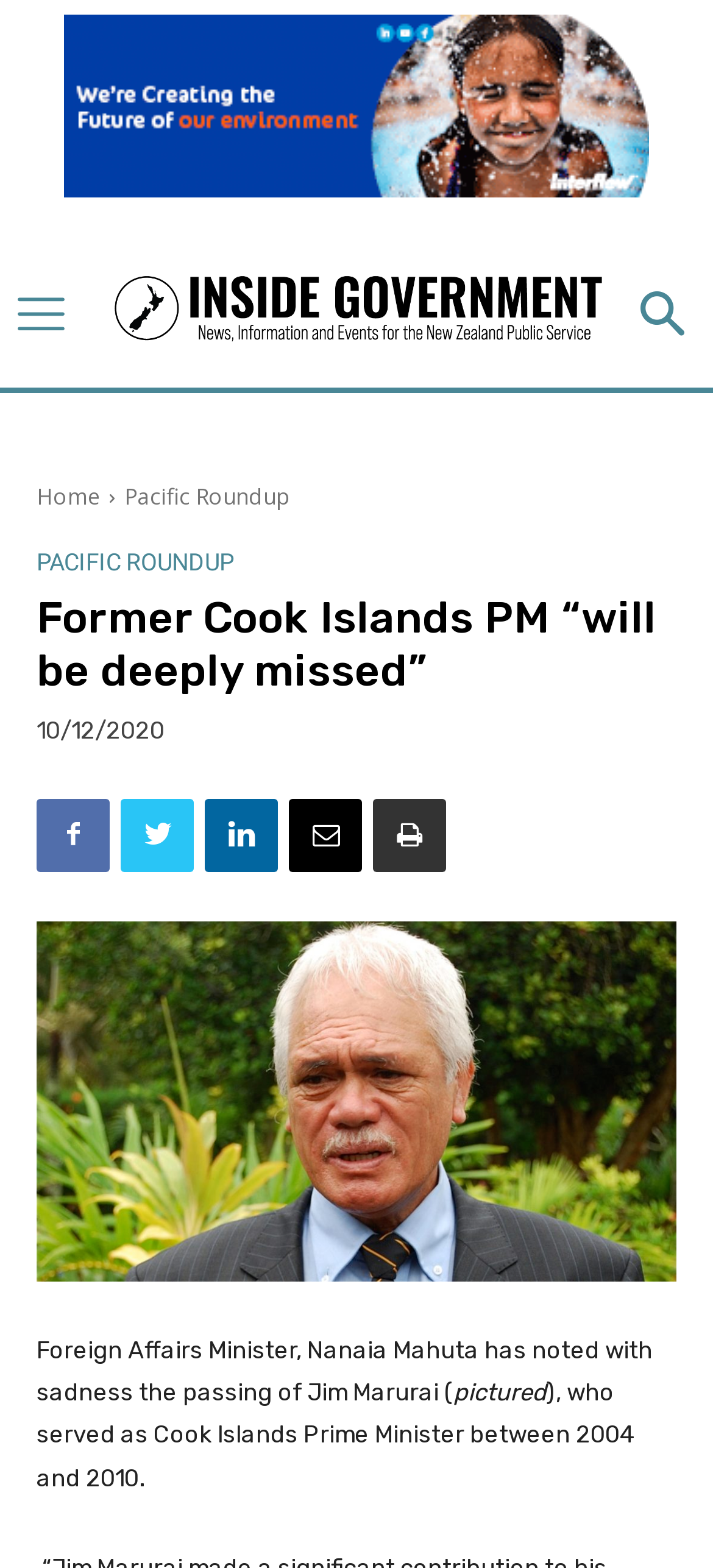Could you find the bounding box coordinates of the clickable area to complete this instruction: "Go to Home"?

[0.051, 0.307, 0.141, 0.326]